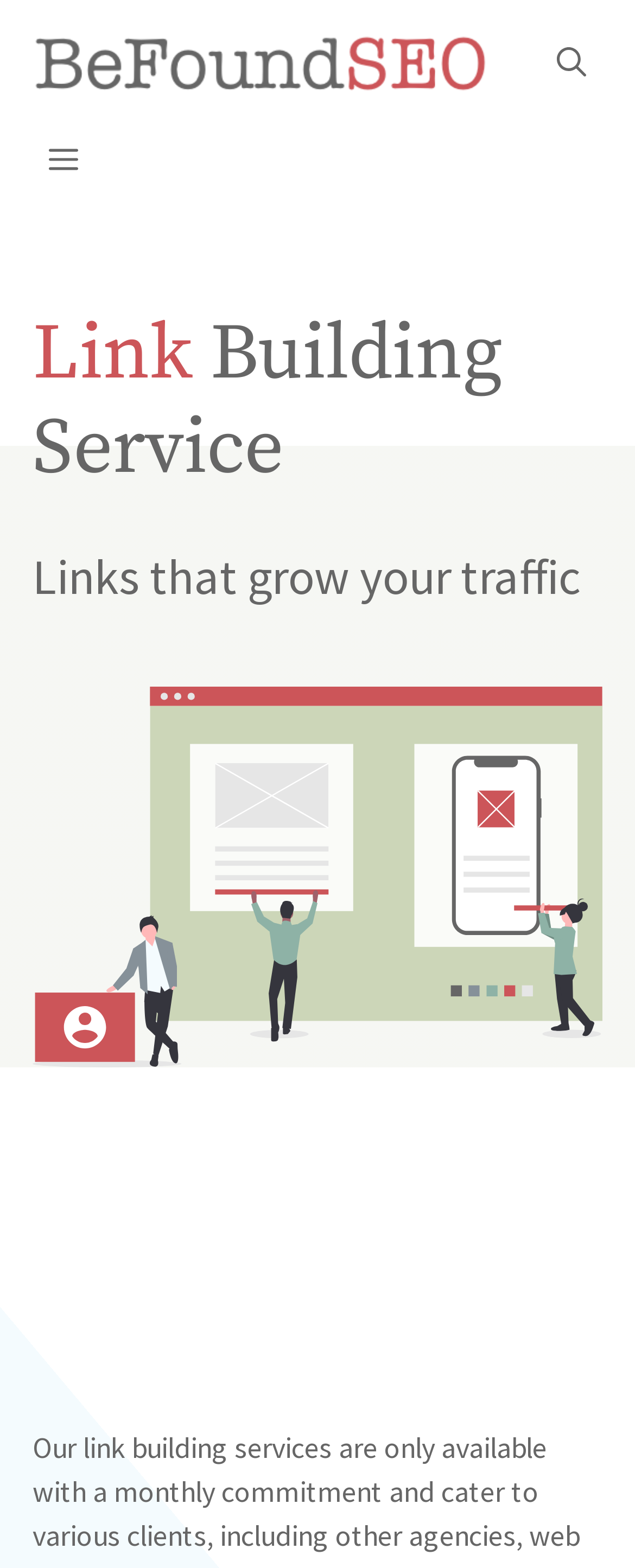What is the purpose of the button on the top-right corner?
Please give a detailed answer to the question using the information shown in the image.

The button on the top-right corner is labeled as 'Menu' and is not expanded, indicating that it controls a dropdown menu, likely containing navigation options for the website.